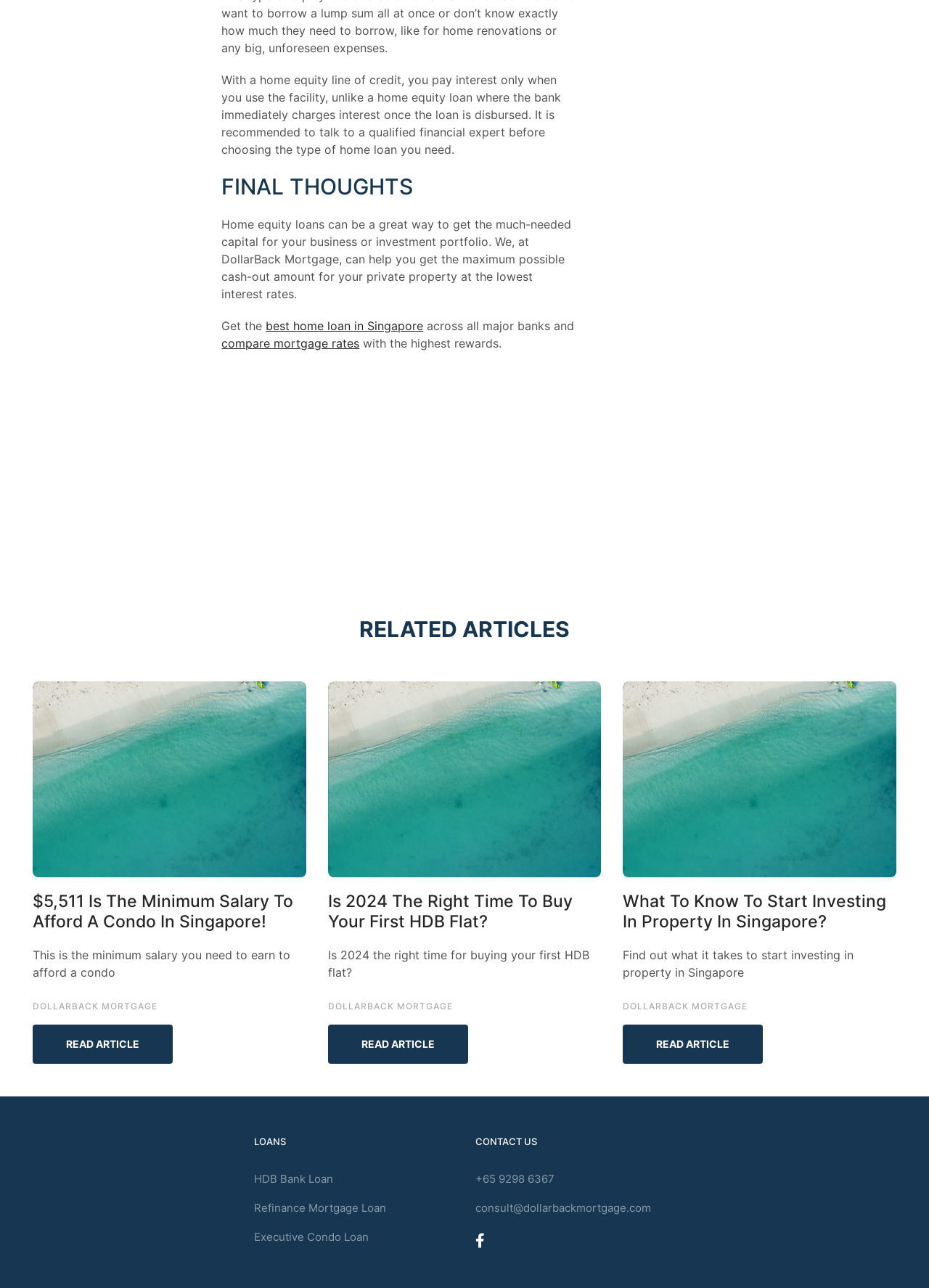How many links are there in the 'RELATED ARTICLES' section?
Carefully analyze the image and provide a thorough answer to the question.

In the 'RELATED ARTICLES' section, there are three links: 'READ ARTICLE' for 'Is 2024 The Right Time To Buy Your First HDB Flat?', 'READ ARTICLE' for 'What To Know To Start Investing In Property In Singapore?', and 'READ ARTICLE' for '$5,511 Is The Minimum Salary To Afford A Condo In Singapore!'.